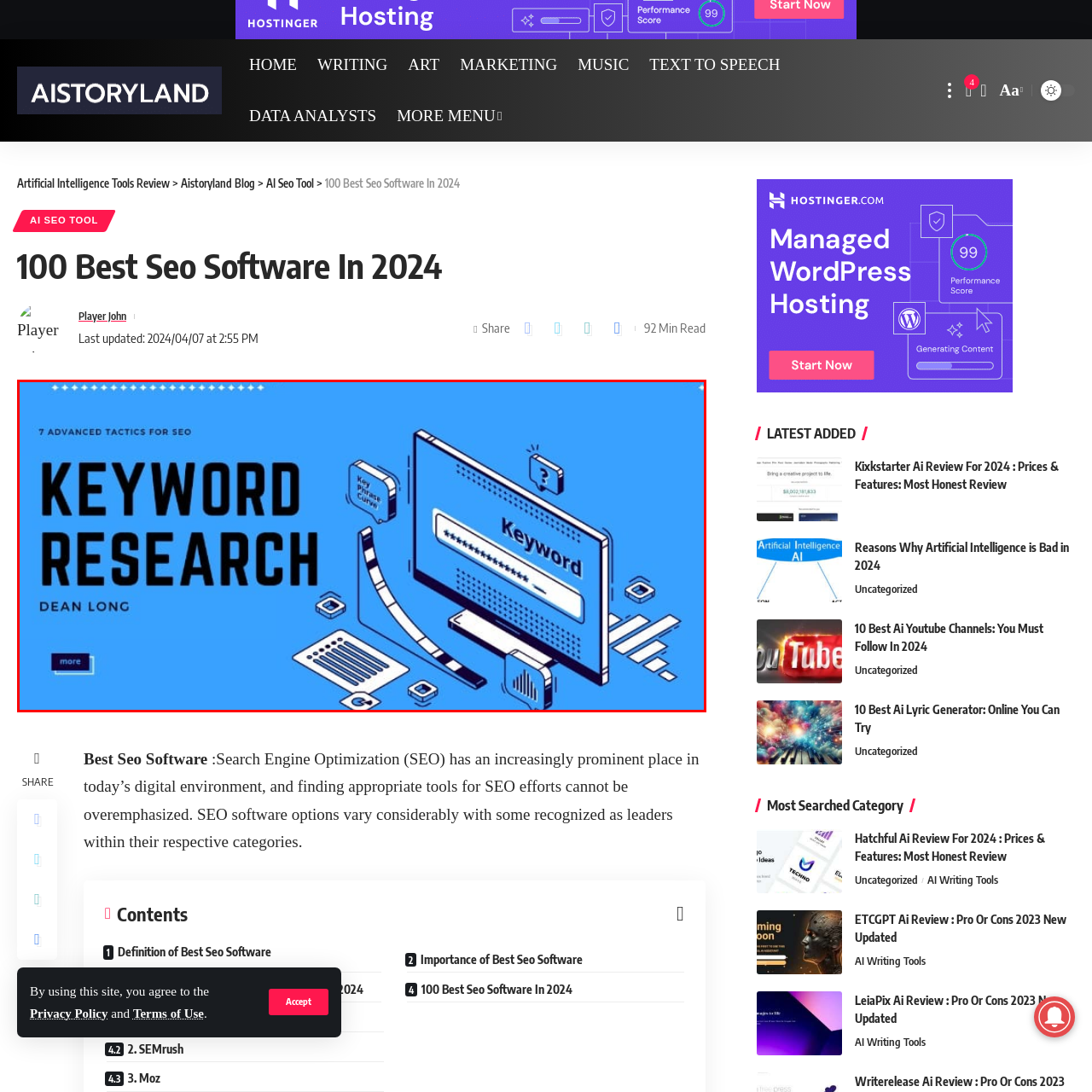What is the author's name? Examine the image inside the red bounding box and answer concisely with one word or a short phrase.

Dean Long